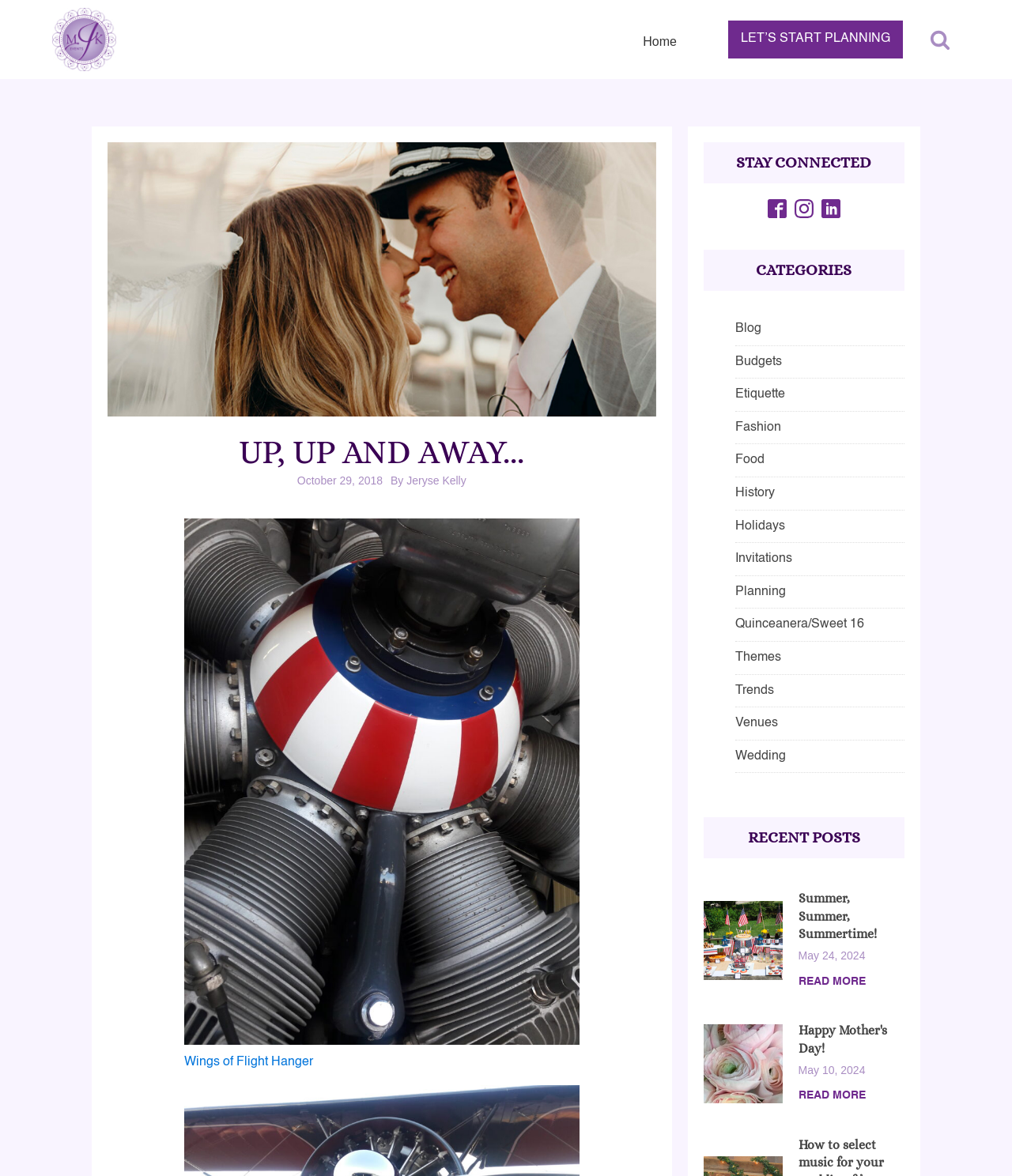Identify the bounding box of the UI element that matches this description: "Wings of Flight Hanger".

[0.182, 0.898, 0.309, 0.908]